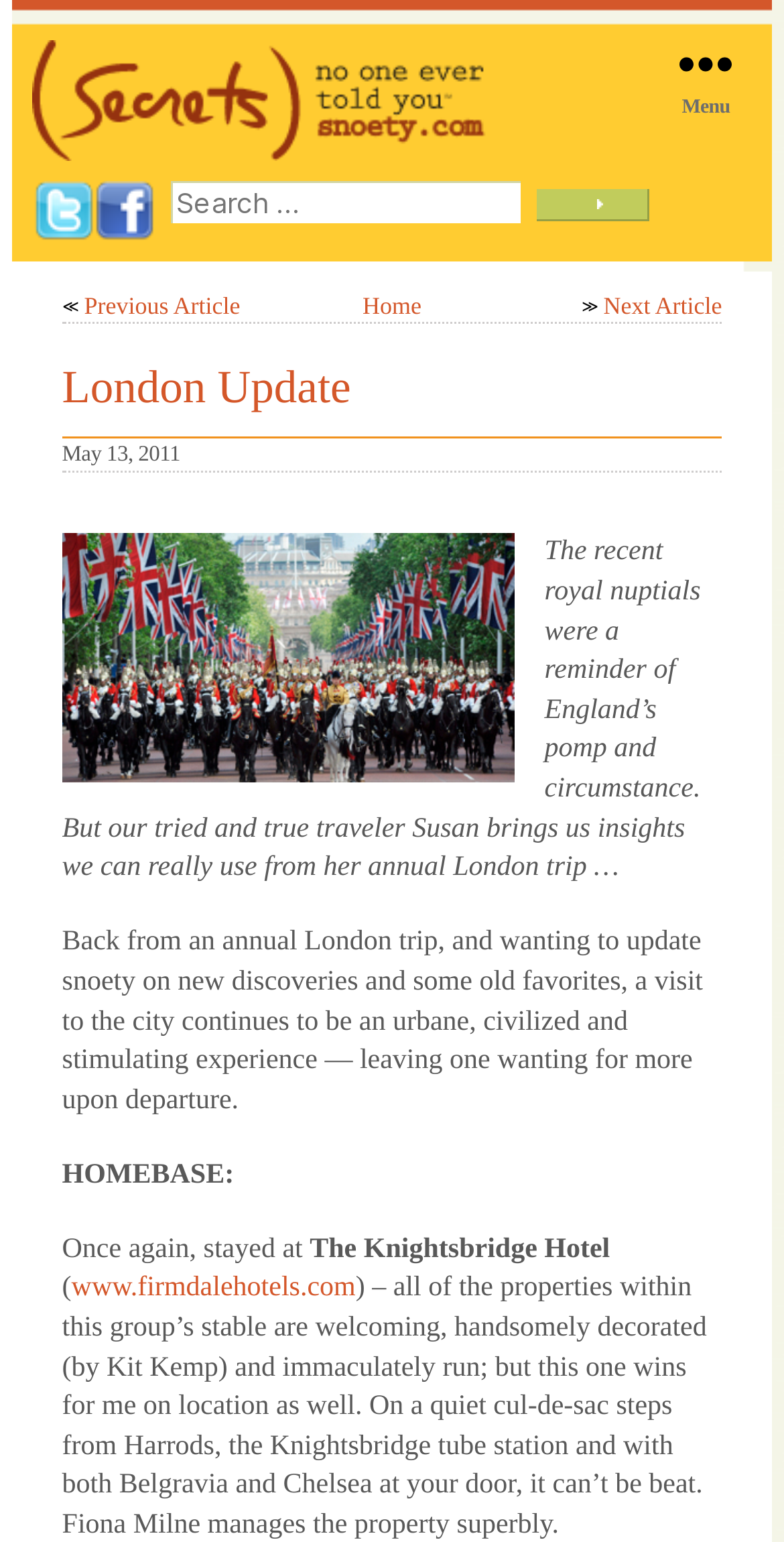Explain the contents of the webpage comprehensively.

The webpage is about a travel update from London, with a focus on the author's annual trip to the city. At the top left of the page, there is a logo image and a link to "SNOETY". On the top right, there is a menu button and a search bar with a search box and a button. 

Below the top section, there is a navigation menu with links to "Previous Article", "Home", and "Next Article". The main content of the page is divided into sections, with a heading "London Update" at the top. The first section is a brief introduction to the article, discussing the recent royal nuptials and the author's insights from their trip. 

The following sections describe the author's experiences in London, including their stay at The Knightsbridge Hotel, which is praised for its location, decoration, and management. The text is written in a conversational tone, with the author sharing their personal preferences and opinions. There are no images in the main content area, but there is a link to the hotel's website. Overall, the webpage has a clean and simple layout, with a focus on the text content.